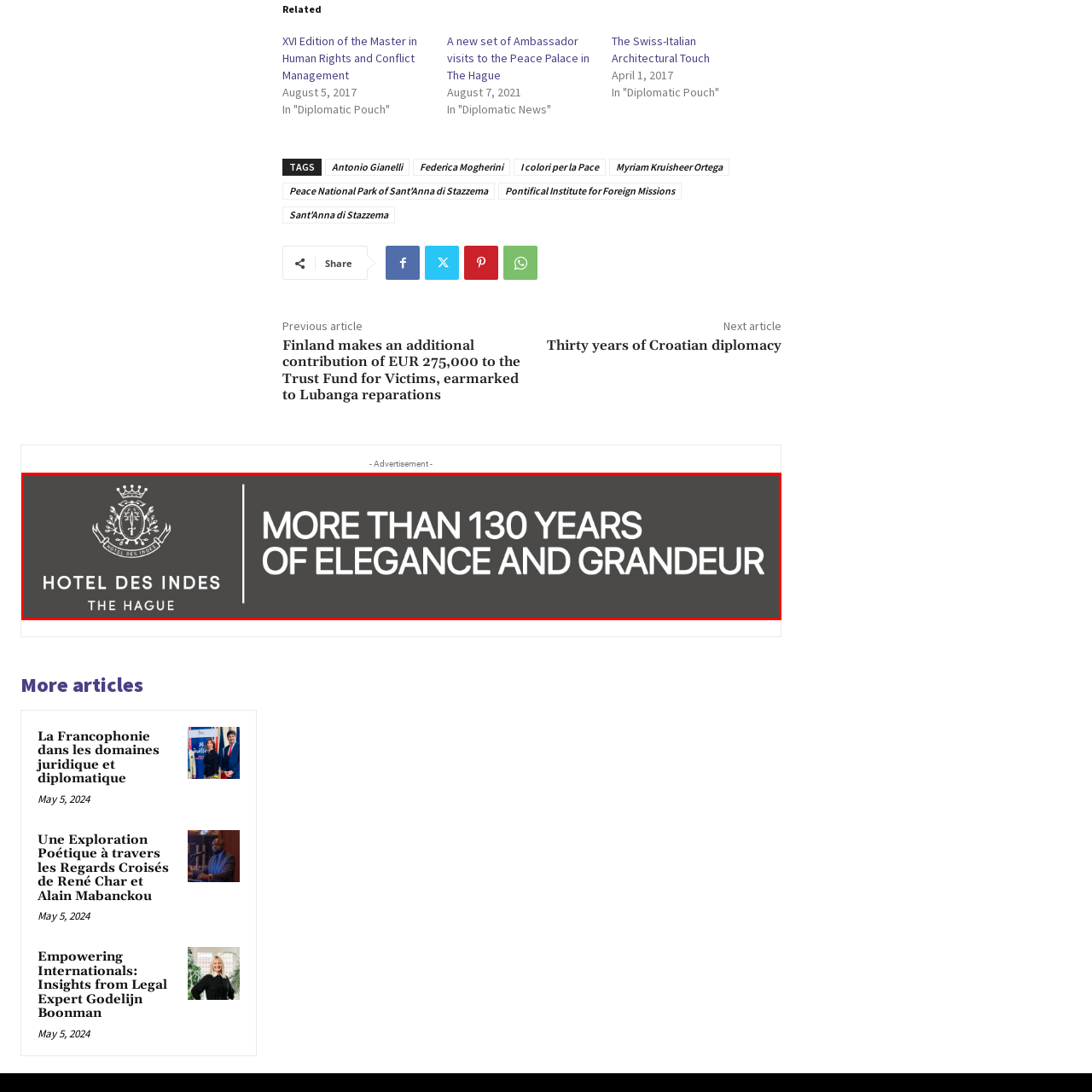What atmosphere does the design of the logo emphasize?
Please analyze the image within the red bounding box and provide a comprehensive answer based on the visual information.

The caption describes the design of the logo as emphasizing a luxurious atmosphere, characterized by an iconic emblem accompanied by sophisticated typography.